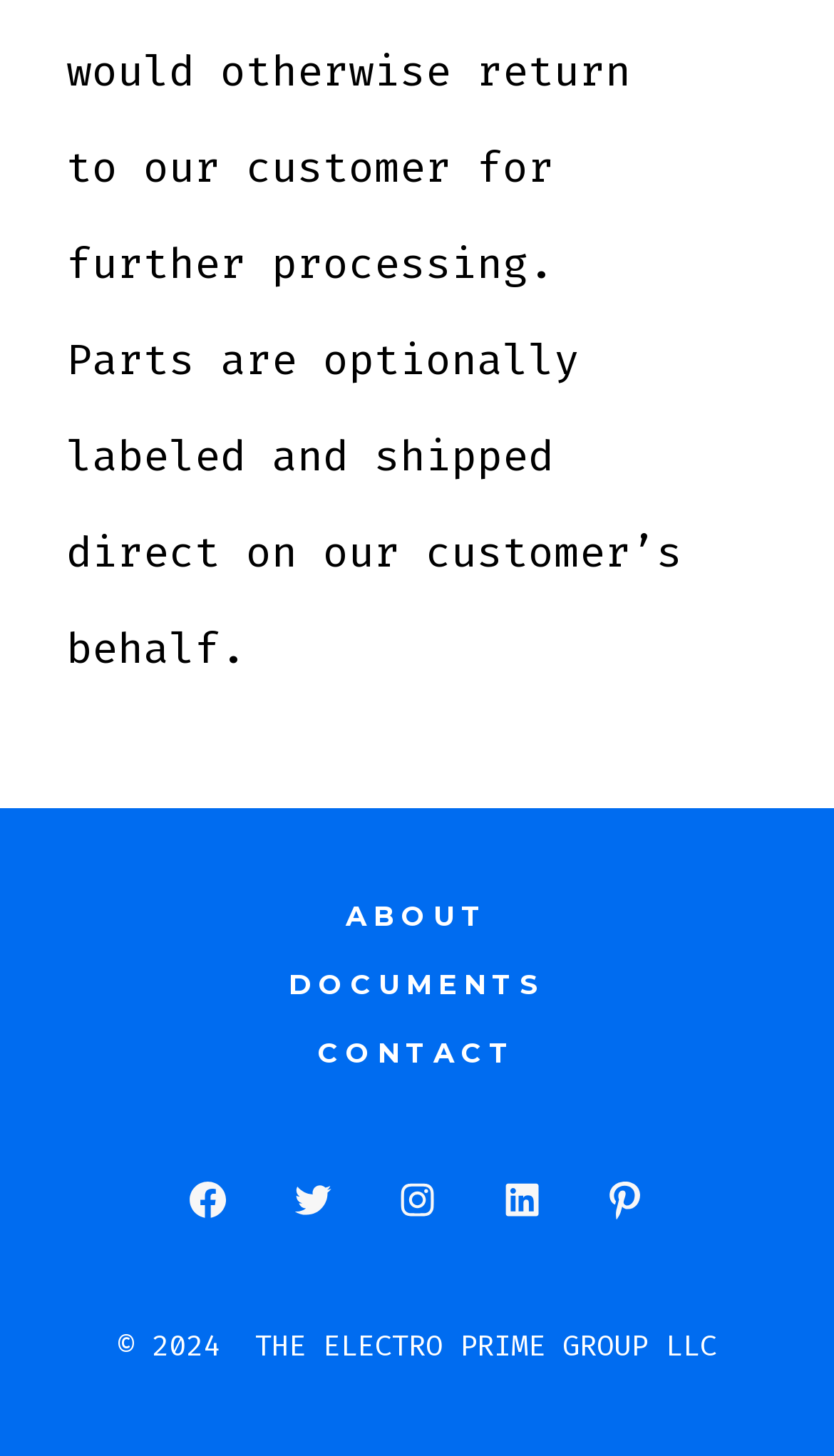Find the bounding box coordinates for the UI element whose description is: "About". The coordinates should be four float numbers between 0 and 1, in the format [left, top, right, bottom].

[0.326, 0.607, 0.674, 0.654]